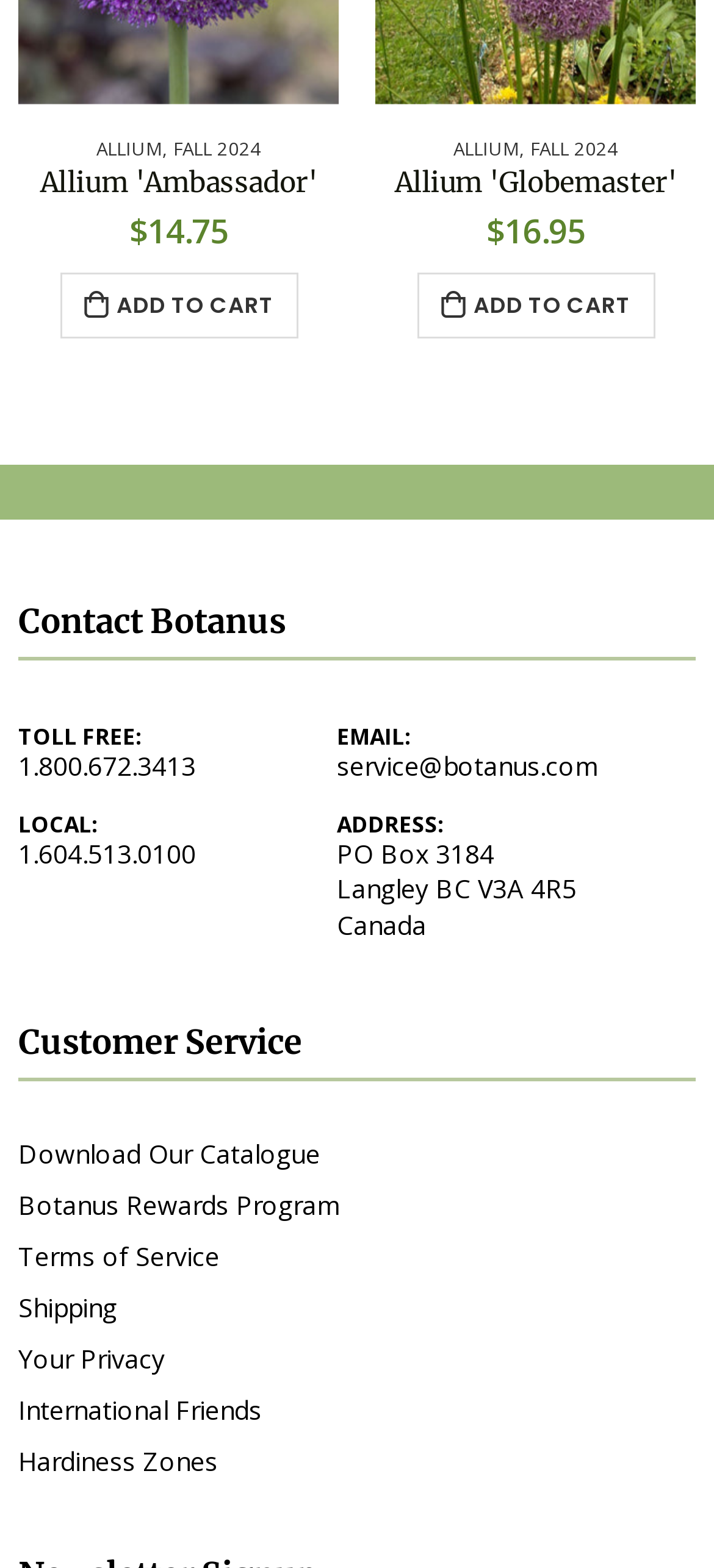Please mark the bounding box coordinates of the area that should be clicked to carry out the instruction: "Contact Botanus via email".

[0.472, 0.478, 0.838, 0.5]